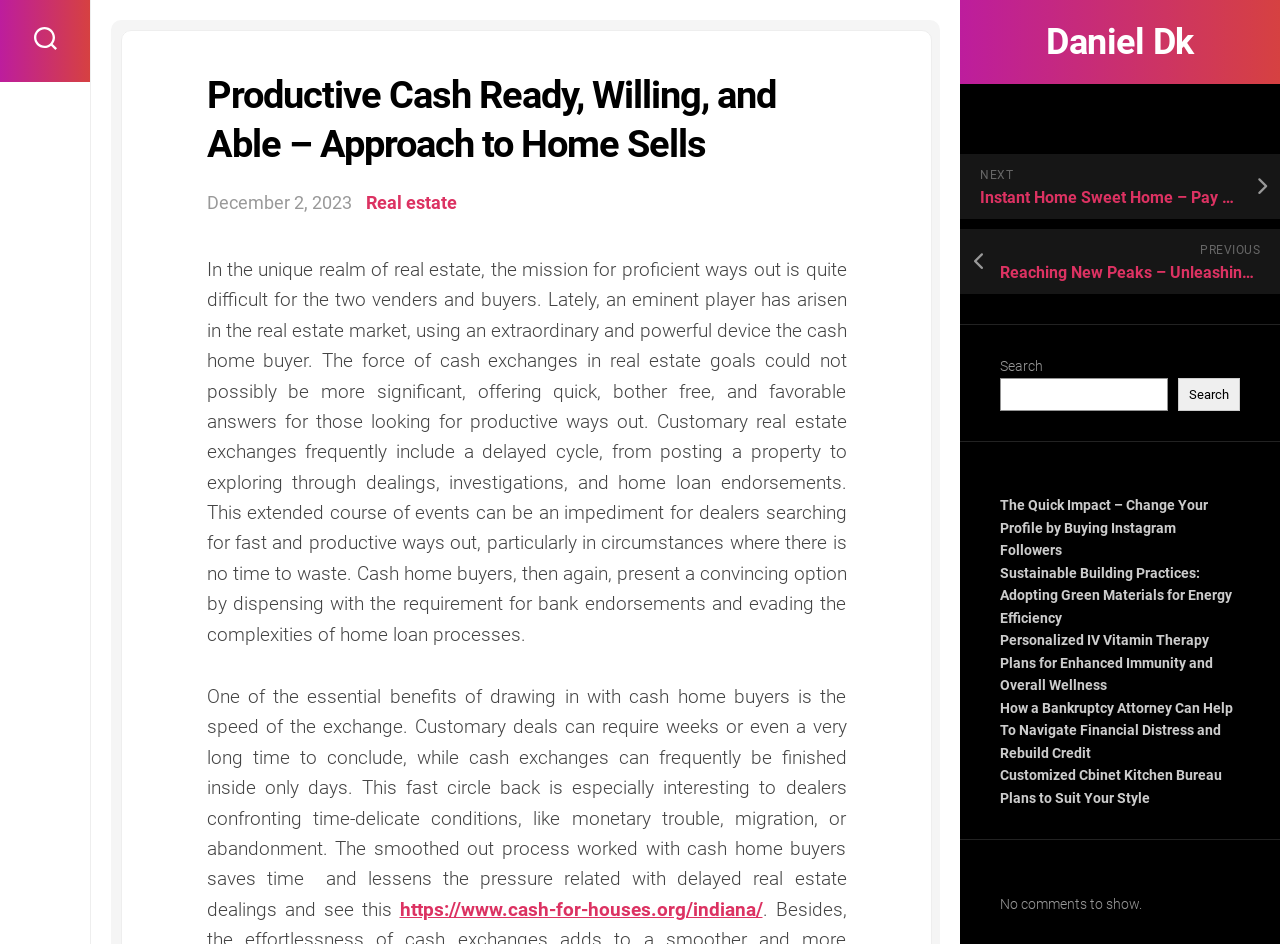What is the topic of the recent post?
Based on the image, answer the question with as much detail as possible.

The topic of the recent post can be found in the link element with the text 'Real estate' under the heading 'Productive Cash Ready, Willing, and Able – Approach to Home Sells'.